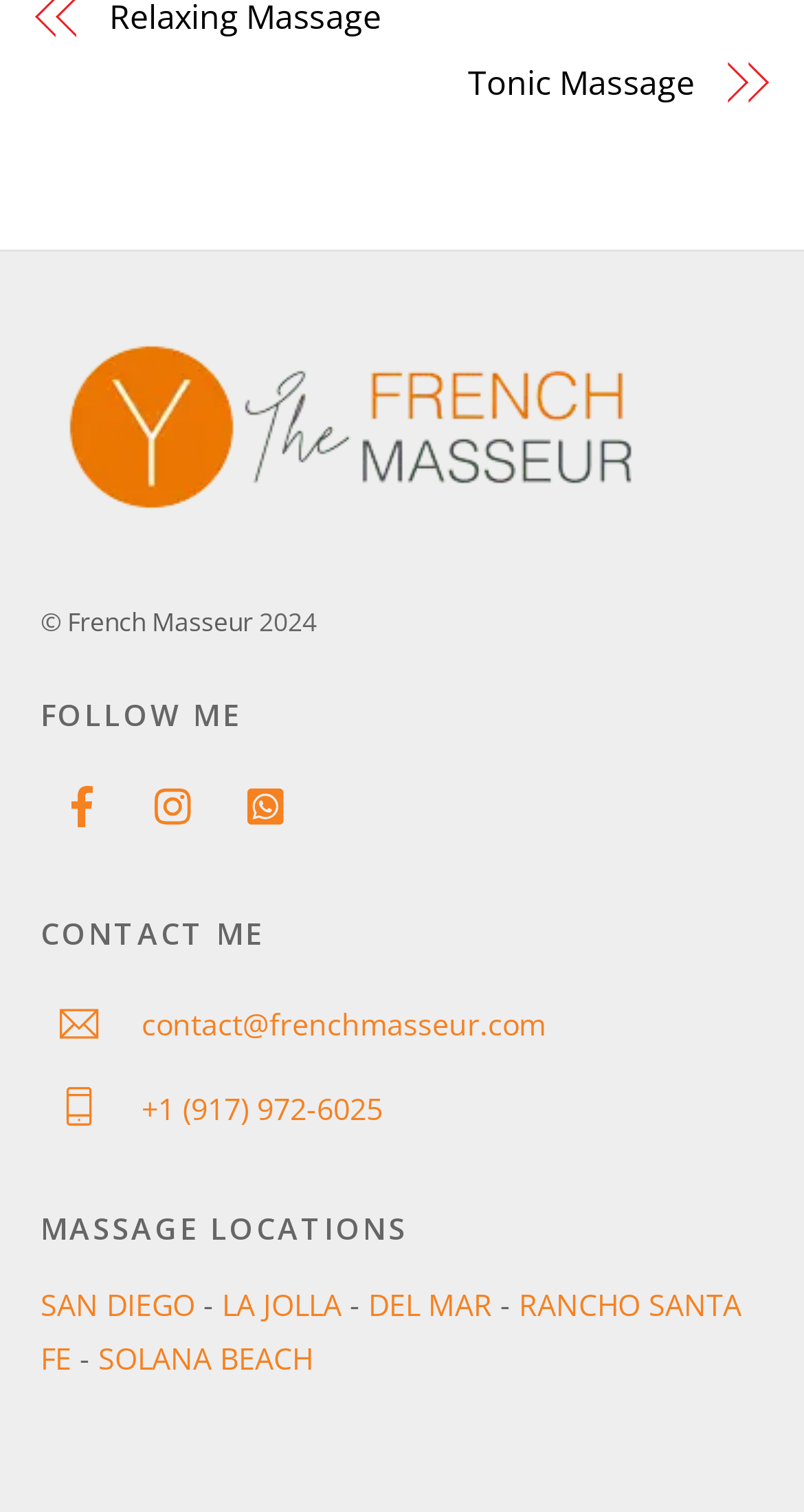Please give a short response to the question using one word or a phrase:
What are the locations for massage services?

San Diego, La Jolla, Del Mar, Rancho Santa Fe, Solana Beach